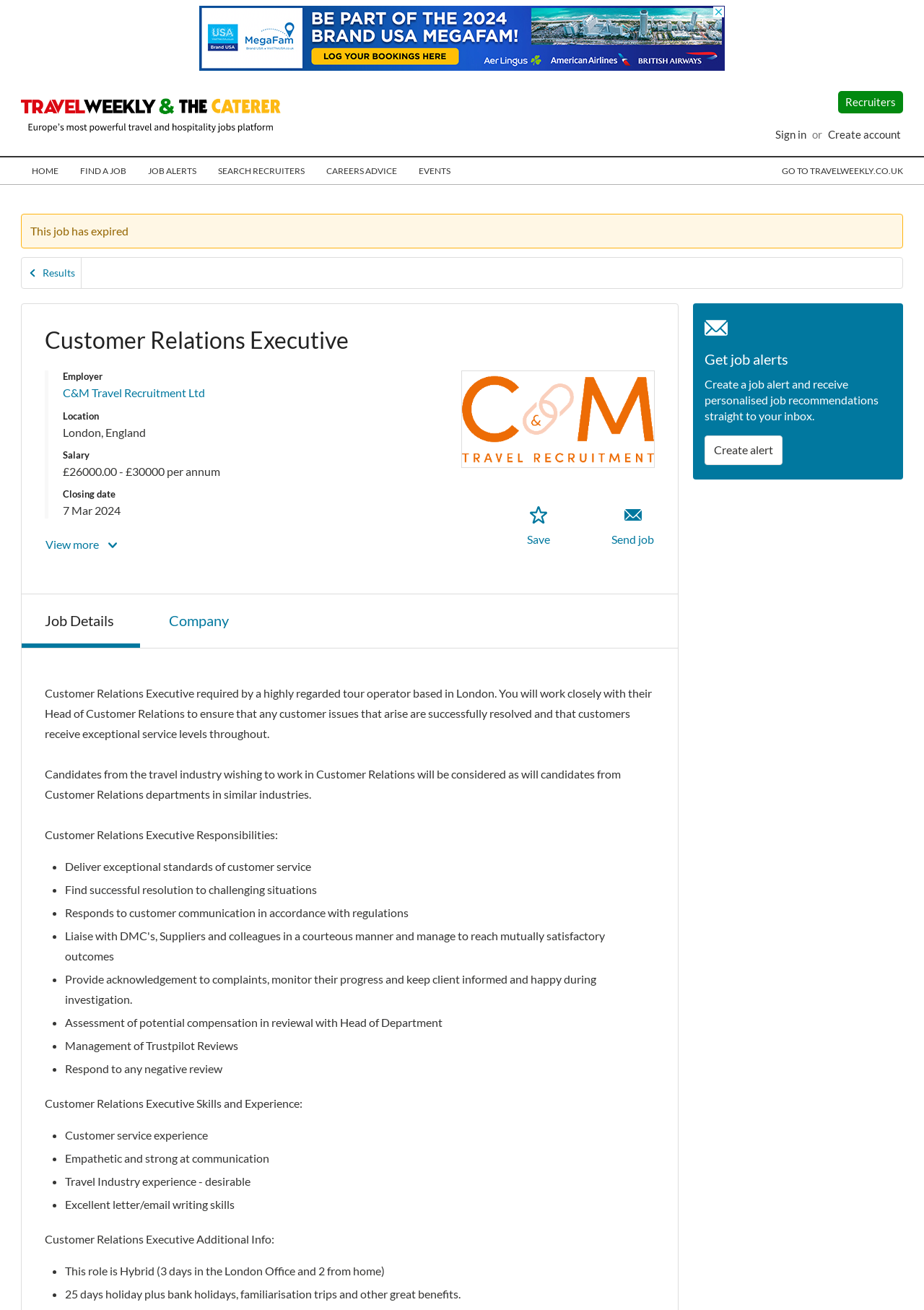Describe all the significant parts and information present on the webpage.

This webpage is a job posting for a Customer Relations Executive position at C&M Travel Recruitment Ltd in London, England. At the top of the page, there is a logo of Travelweekly.co.uk, a navigation menu, and a sign-in/create account section. Below that, there is a main content area with a heading that displays the job title and employer.

The job posting is divided into sections, including a description list that provides details about the employer, location, salary, and closing date. There is also a button to view more information and a link to save the job to a shortlist.

The main job description is located below, which includes a brief summary of the job responsibilities and requirements. The job details are organized into sections, including a list of responsibilities, skills, and experience required for the role. The responsibilities include delivering exceptional customer service, resolving challenging situations, and responding to customer communication. The skills and experience required include customer service experience, empathetic and strong communication skills, and travel industry experience.

Additionally, there is a section that provides additional information about the role, including the fact that it is a hybrid position with 3 days in the London office and 2 days from home, and that it offers 25 days of holiday plus bank holidays and other benefits.

At the bottom of the page, there are links to send the job to others and a tab list that allows users to navigate between different sections of the job posting, including job details and company information.